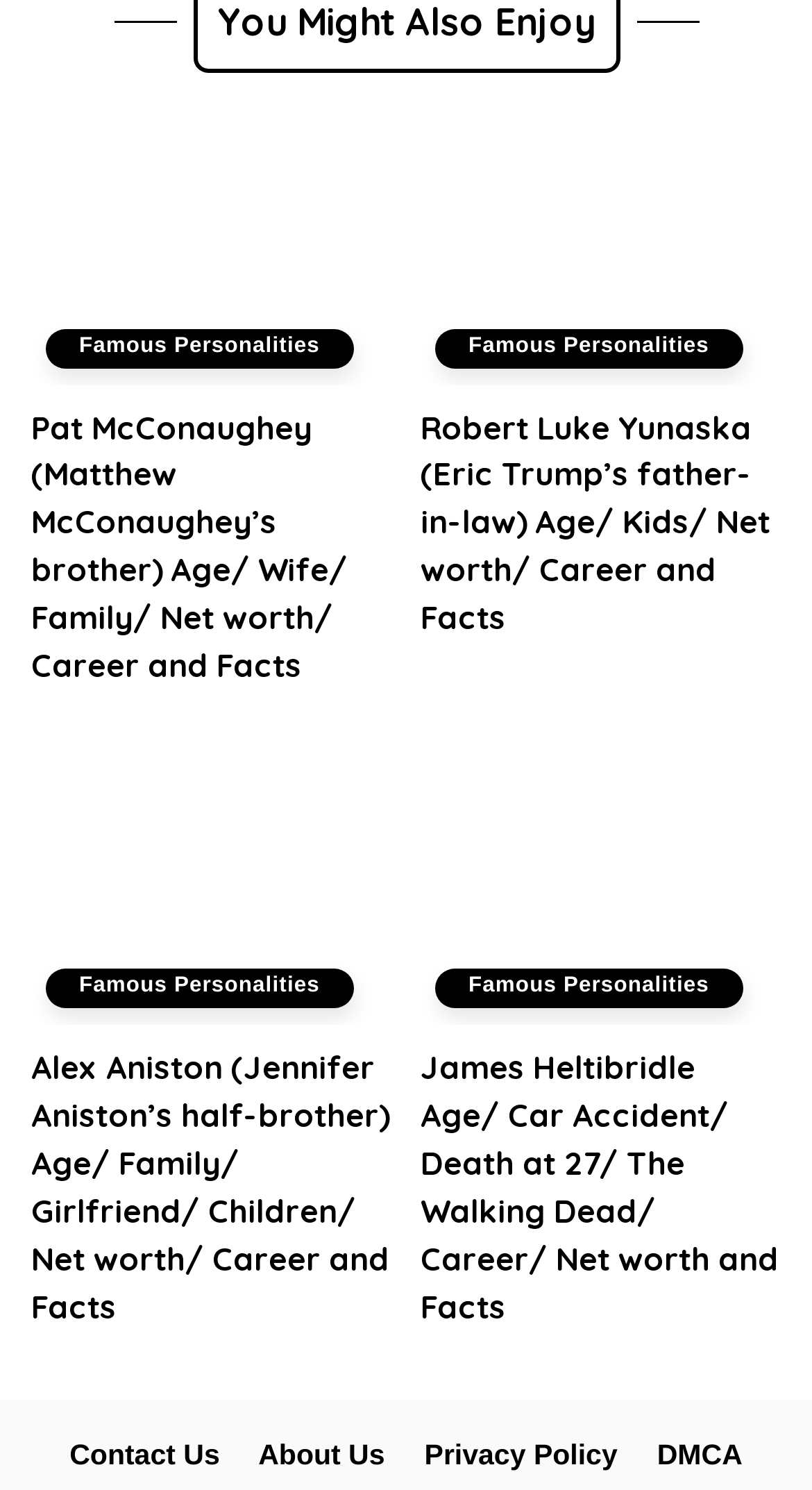Could you provide the bounding box coordinates for the portion of the screen to click to complete this instruction: "Contact Us"?

[0.086, 0.965, 0.271, 0.986]